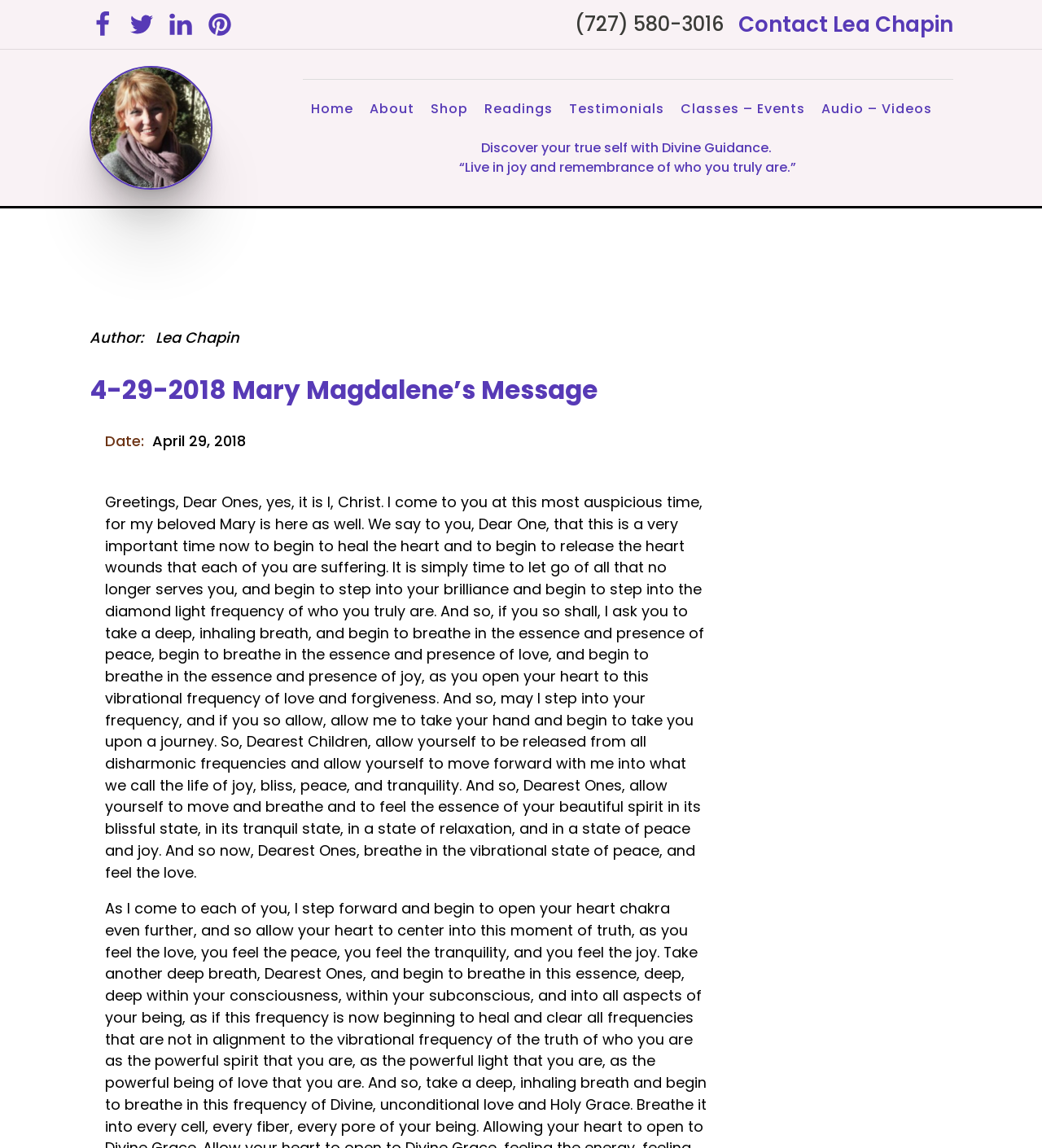What is the purpose of the message?
Please analyze the image and answer the question with as much detail as possible.

The purpose of the message can be determined by reading the static text element with the content 'Greetings, Dear Ones, ...'. The message is guiding the readers to heal their heart and release heart wounds, and to step into their brilliance and diamond light frequency.